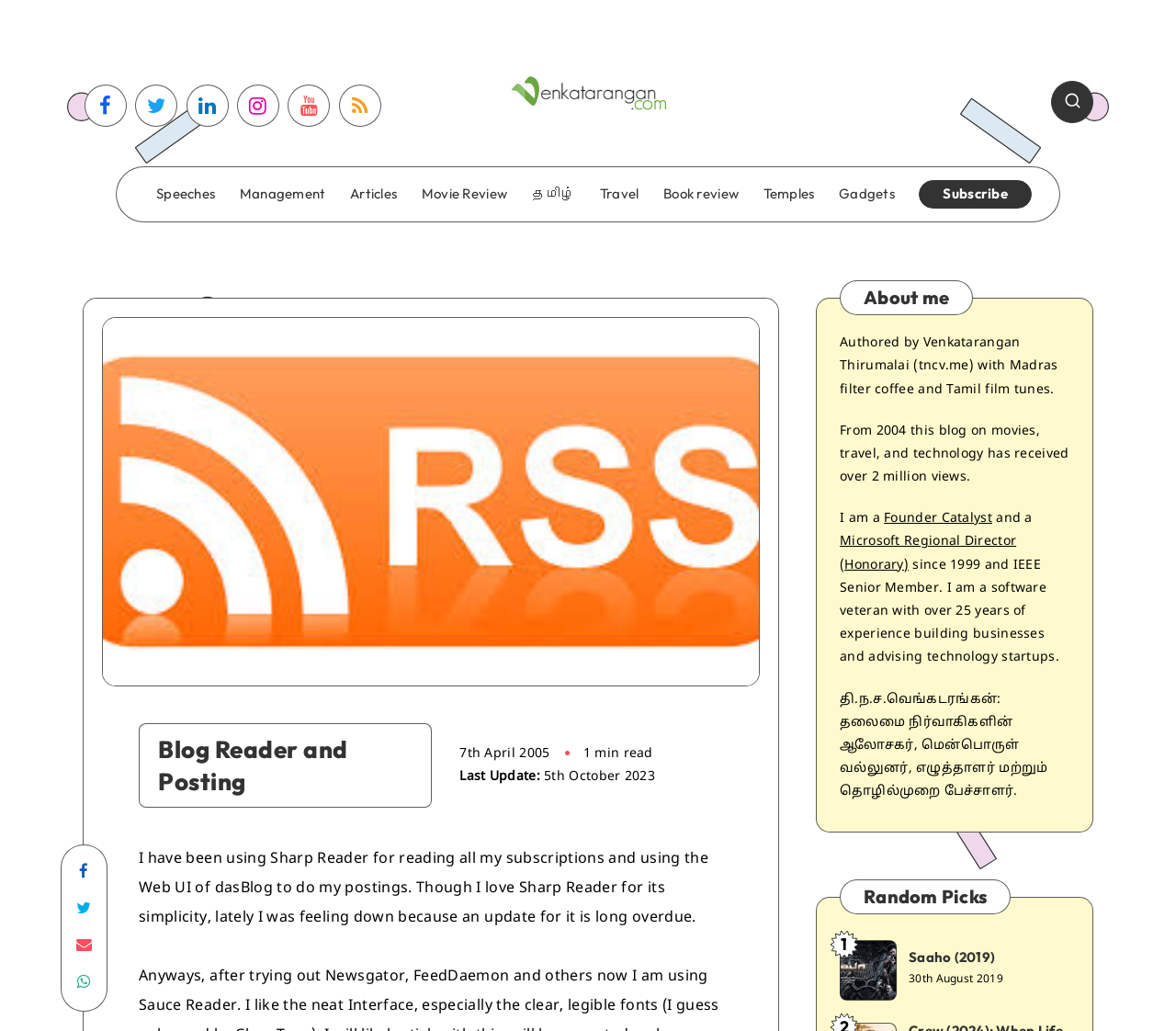Could you indicate the bounding box coordinates of the region to click in order to complete this instruction: "Click on the 'Search' link".

[0.894, 0.078, 0.93, 0.119]